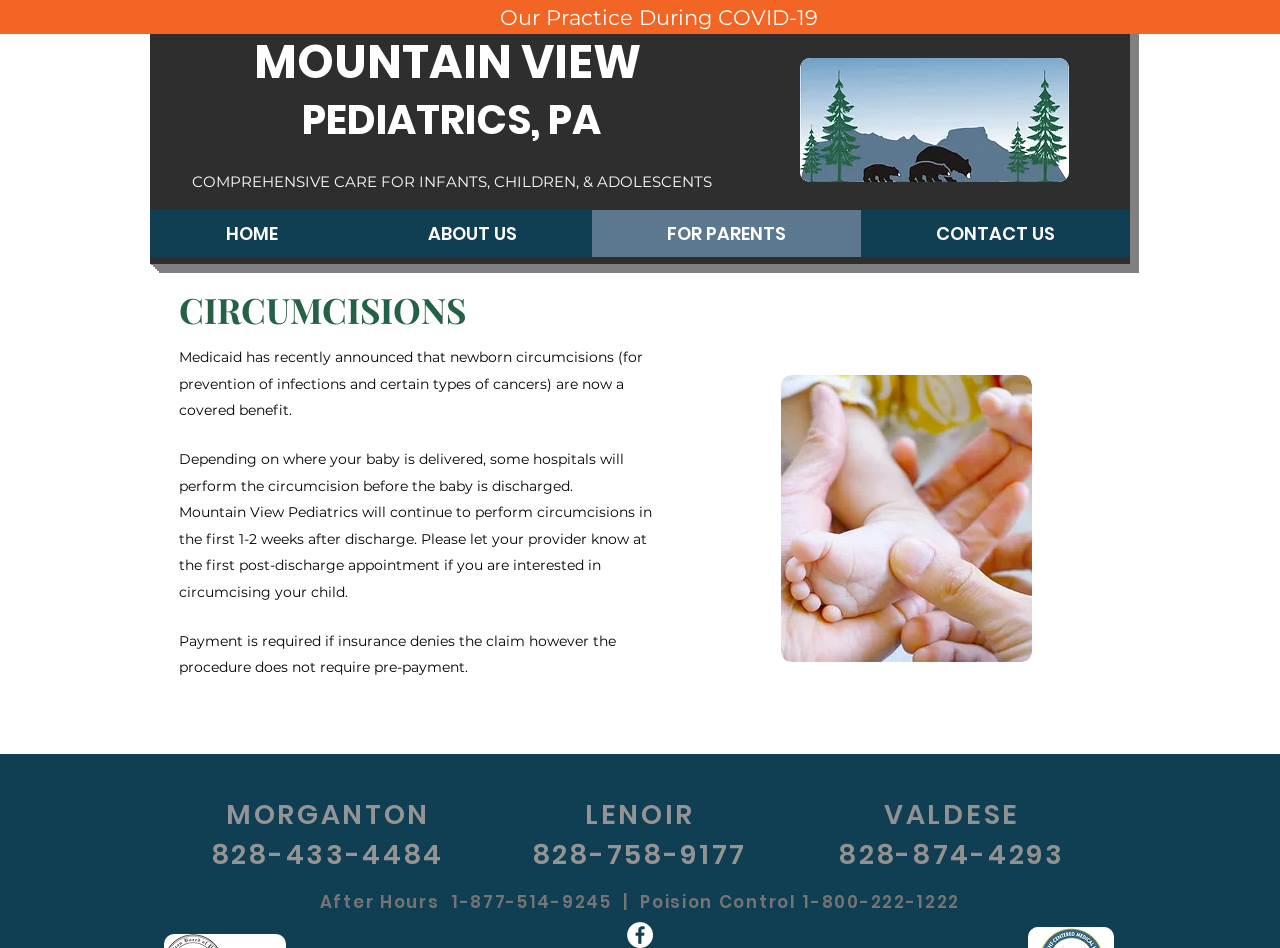Using the provided description: "Our Practice During COVID-19", find the bounding box coordinates of the corresponding UI element. The output should be four float numbers between 0 and 1, in the format [left, top, right, bottom].

[0.39, 0.006, 0.639, 0.031]